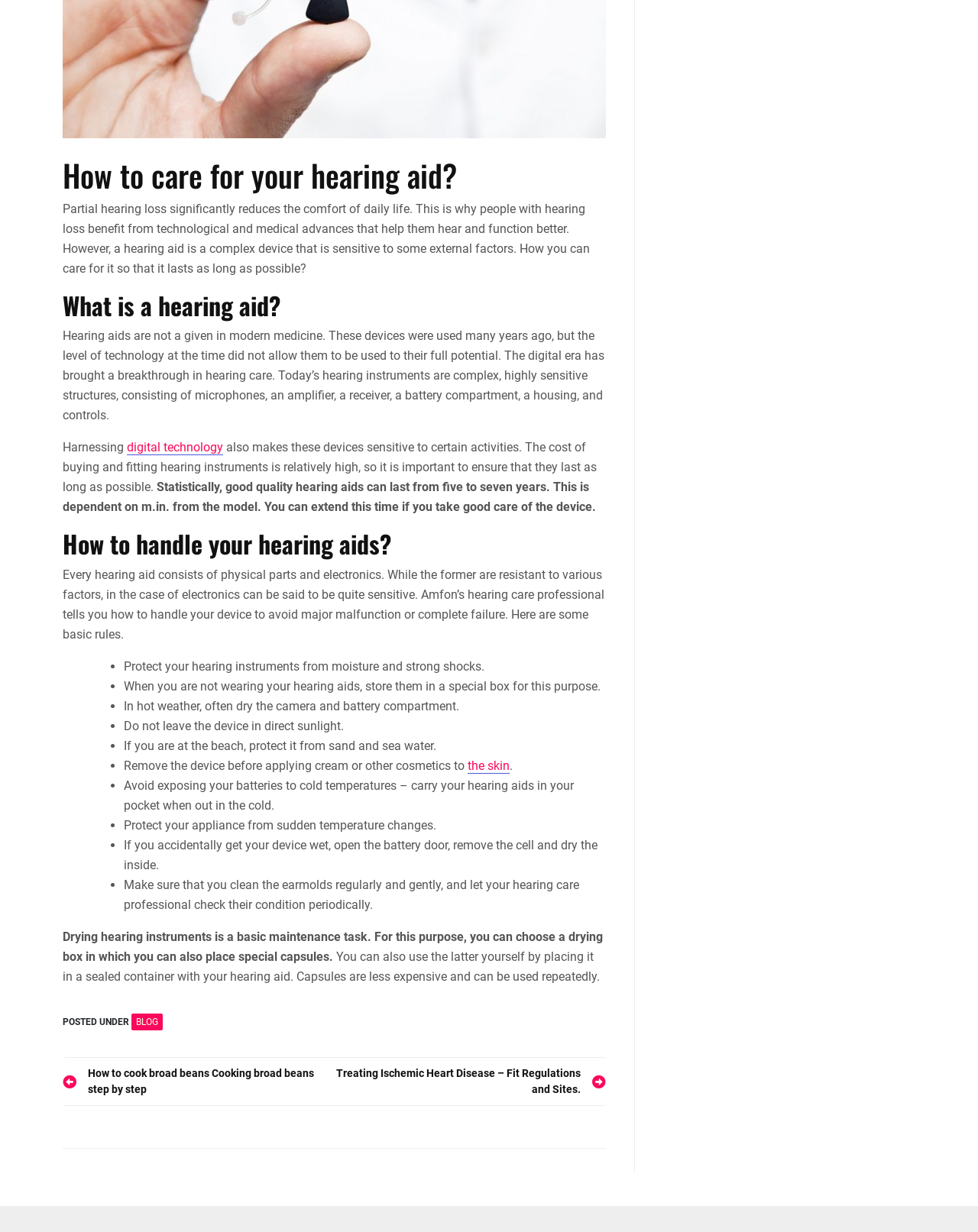Bounding box coordinates should be provided in the format (top-left x, top-left y, bottom-right x, bottom-right y) with all values between 0 and 1. Identify the bounding box for this UI element: the skin

[0.478, 0.615, 0.521, 0.628]